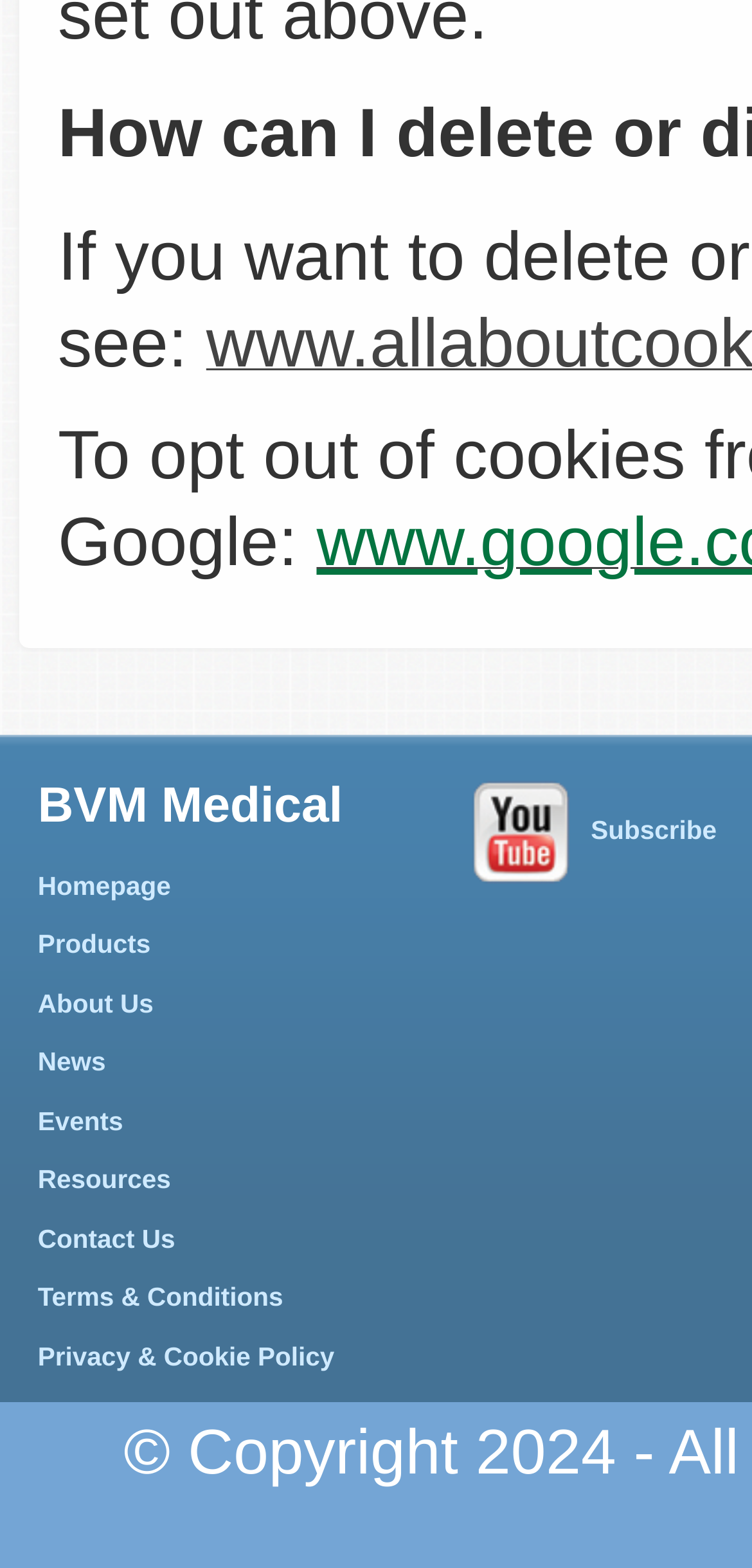Provide a single word or phrase to answer the given question: 
What is the position of the 'News' link?

Fourth from top